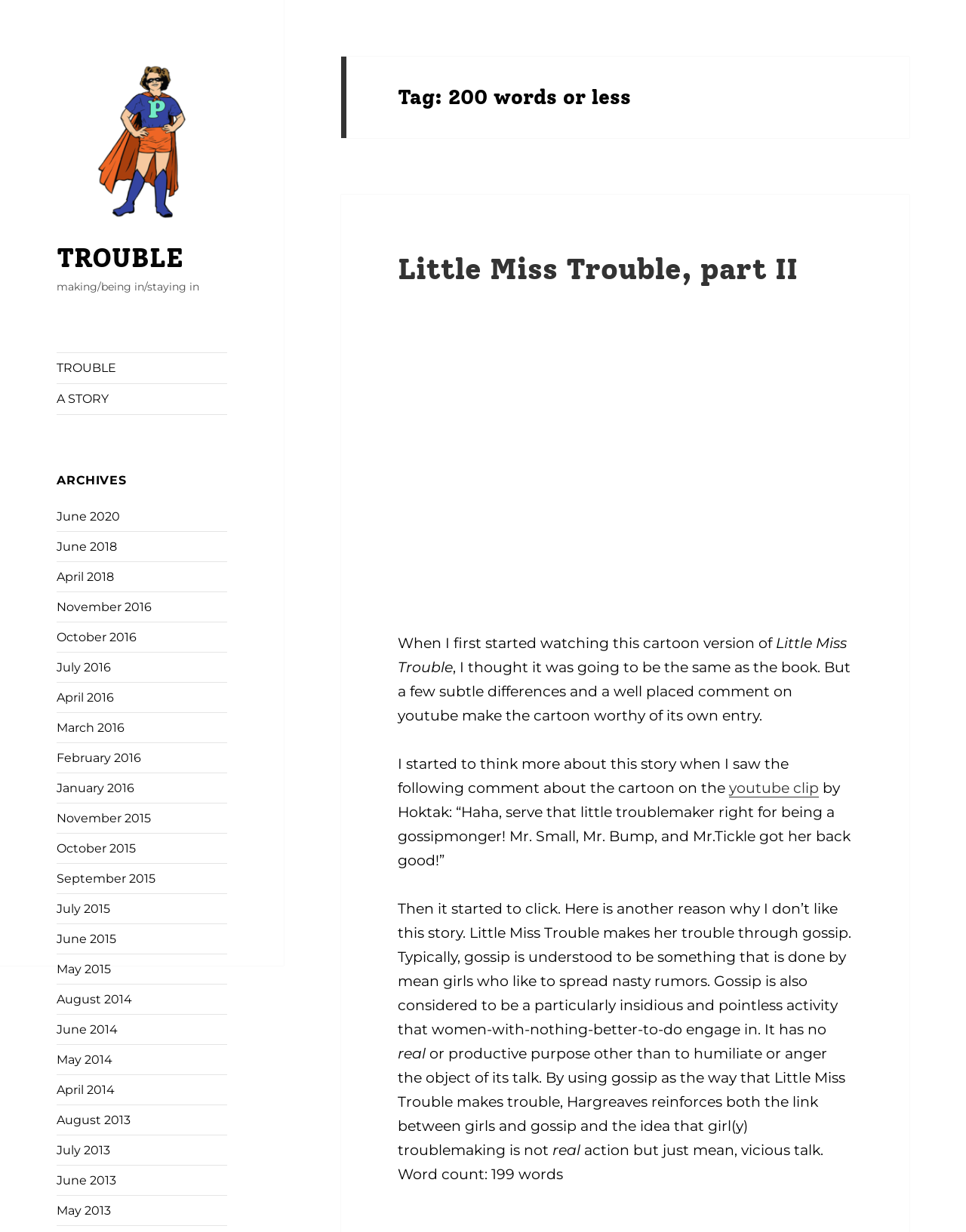What is the topic of the tag?
Could you answer the question in a detailed manner, providing as much information as possible?

I found the topic of the tag by looking at the heading element with the text 'Tag: 200 words or less' which is a child element of the HeaderAsNonLandmark element.